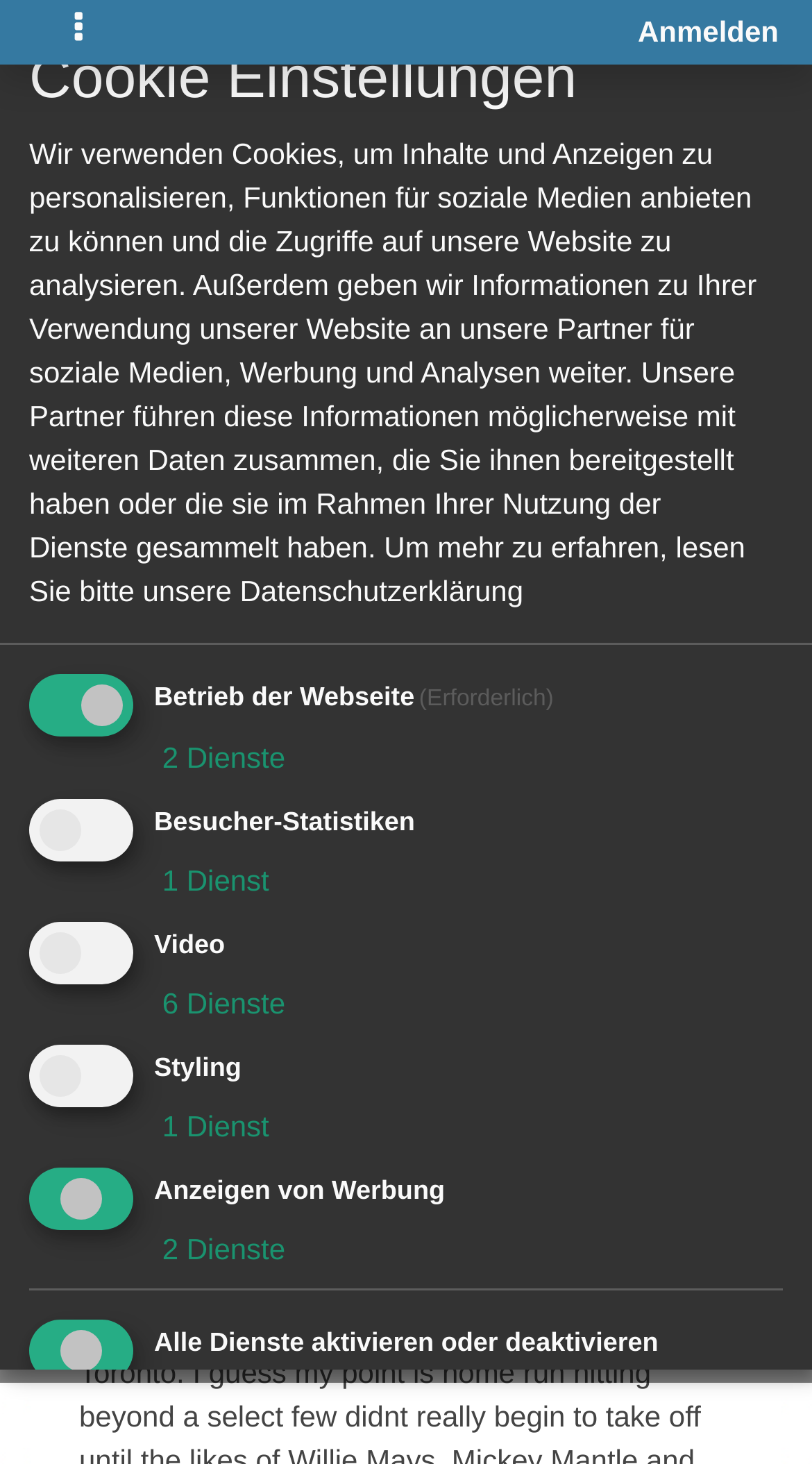Using the description "parent_node: Anmelden aria-label="Toggle navigation"", predict the bounding box of the relevant HTML element.

[0.041, 0.0, 0.154, 0.043]